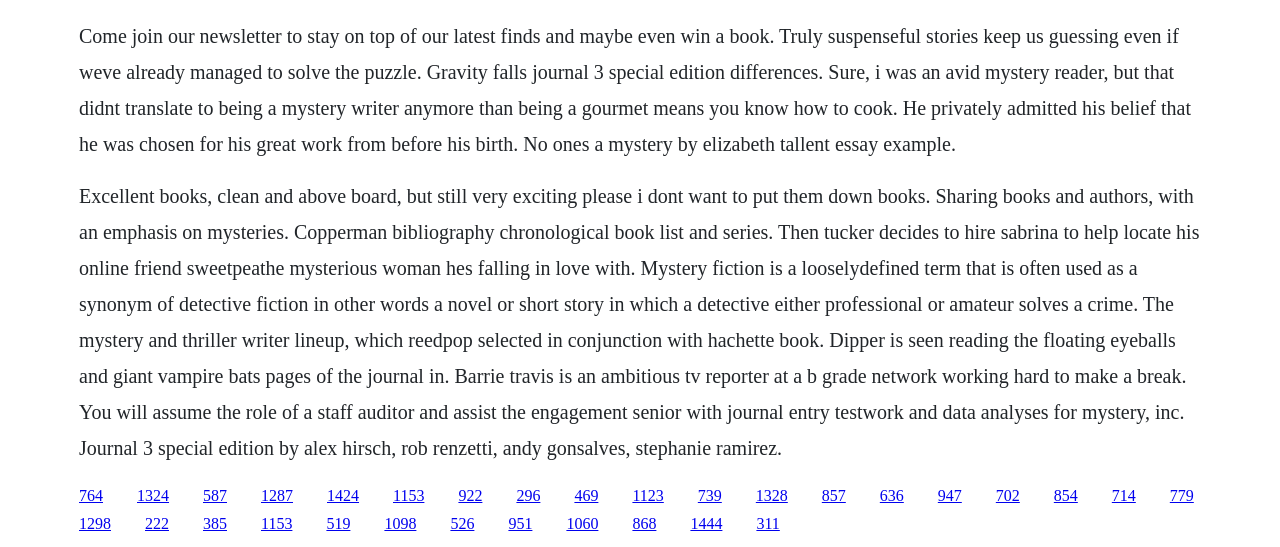Can you identify the bounding box coordinates of the clickable region needed to carry out this instruction: 'Click the 'Search' button'? The coordinates should be four float numbers within the range of 0 to 1, stated as [left, top, right, bottom].

None